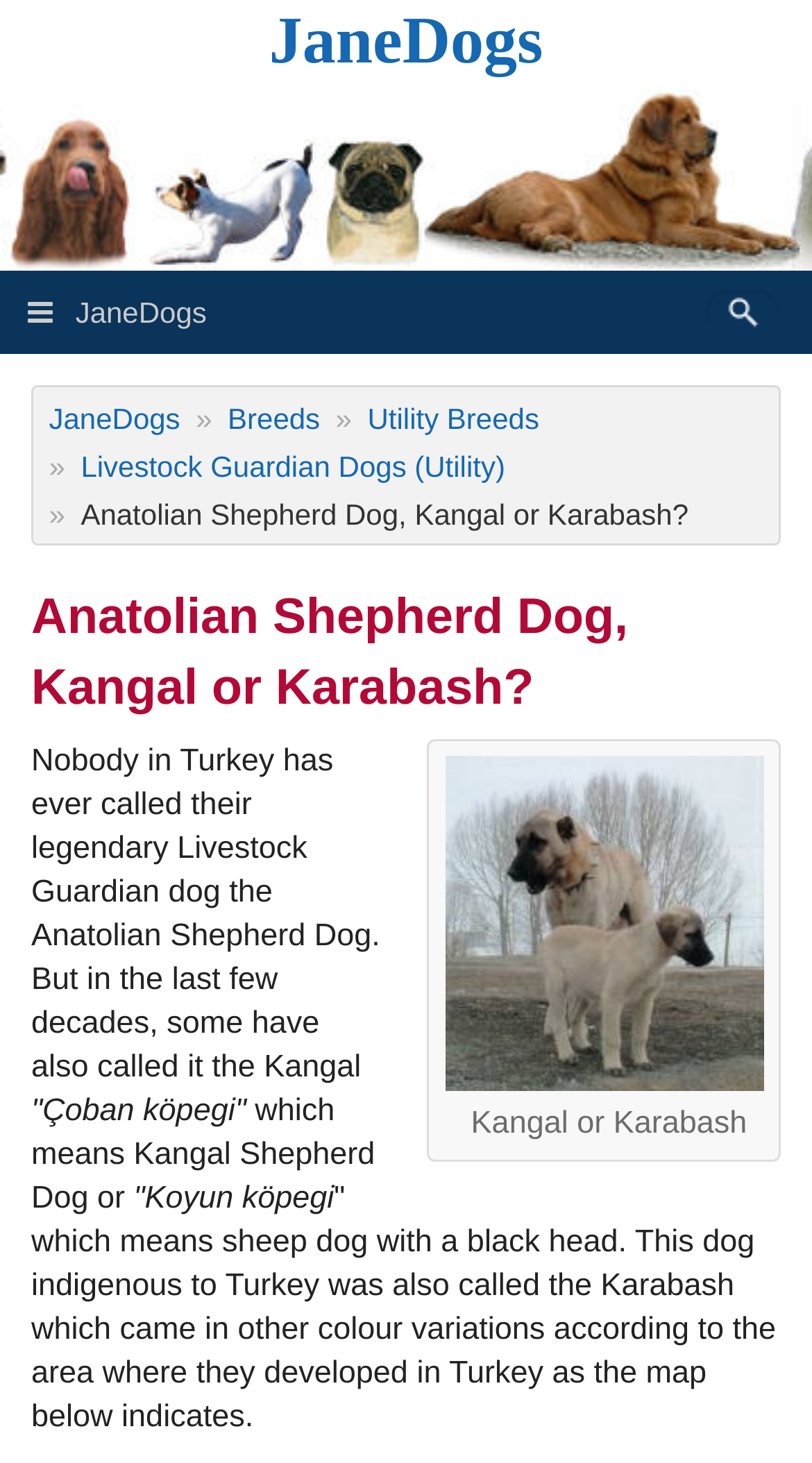Illustrate the webpage with a detailed description.

The webpage is about Anatolian Shepherd Dogs, specifically discussing the names Kangal or Karabash. At the top, there is a heading "JaneDogs" with a link to the website. Below it, there is a search box on the right side. On the left side, there is a vertical menu with links to various sections, including "Dog Advice", "Breeds", "Dog Terminology", "History", "Narratives", and "About Us".

Below the menu, there is a horizontal navigation bar with links to "JaneDogs", "Breeds", "Utility Breeds", and "Livestock Guardian Dogs (Utility)". The main content of the page starts with a heading "Anatolian Shepherd Dog, Kangal or Karabash?" followed by a paragraph of text discussing the names of the dog breed in Turkey.

To the right of the text, there is an image of a Kangal or Karabash dog with a caption "(click to enlarge)". The text continues below the image, explaining the meanings of the names "Çoban köpegi", "Kangal Shepherd Dog", and "Koyun köpegi" in Turkish. The page also includes a map, which is not explicitly described in the accessibility tree, but is mentioned in the text as indicating the different color variations of the dog breed according to the region in Turkey.